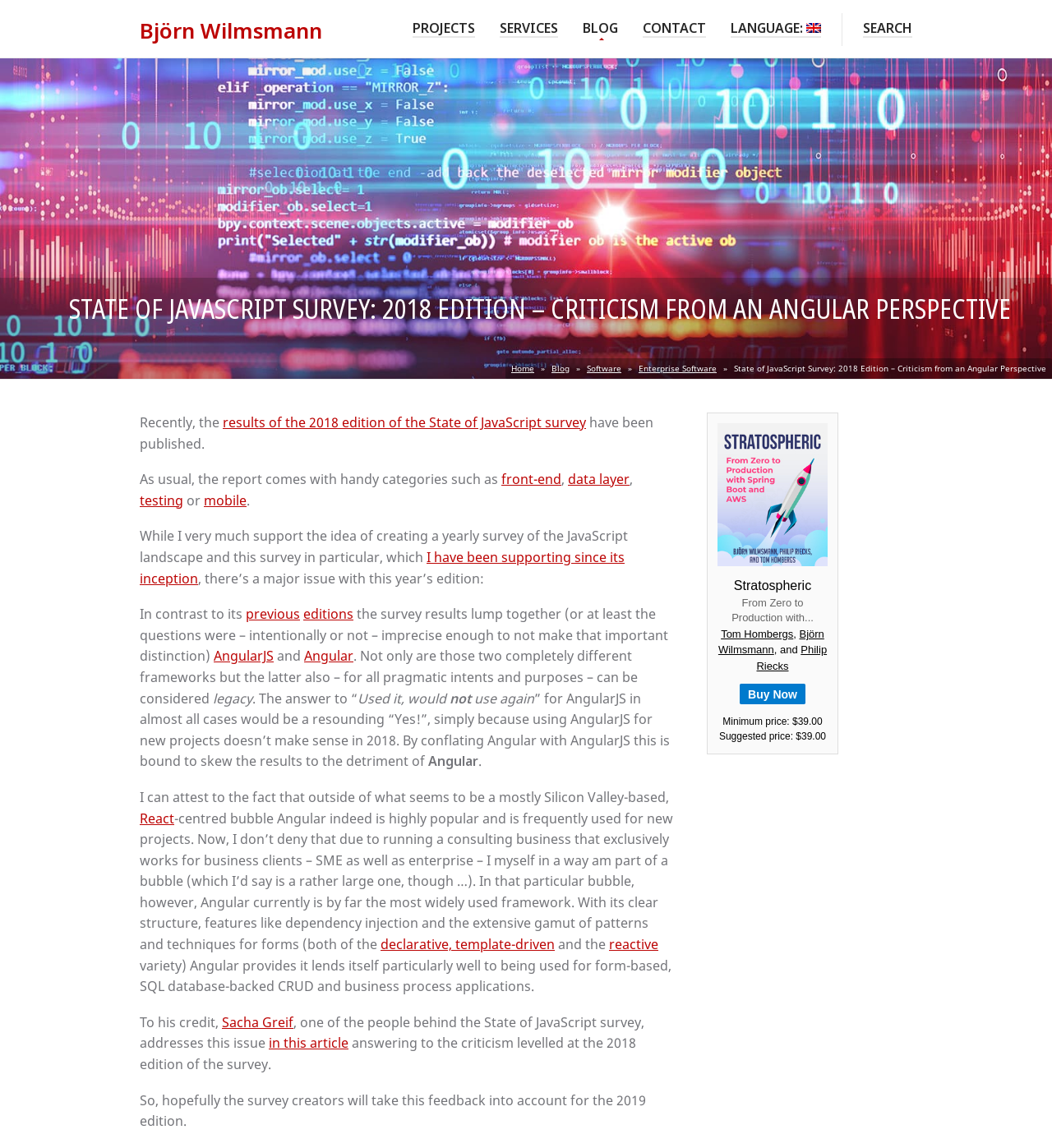How many links are there in the navigation menu?
Respond to the question with a single word or phrase according to the image.

5